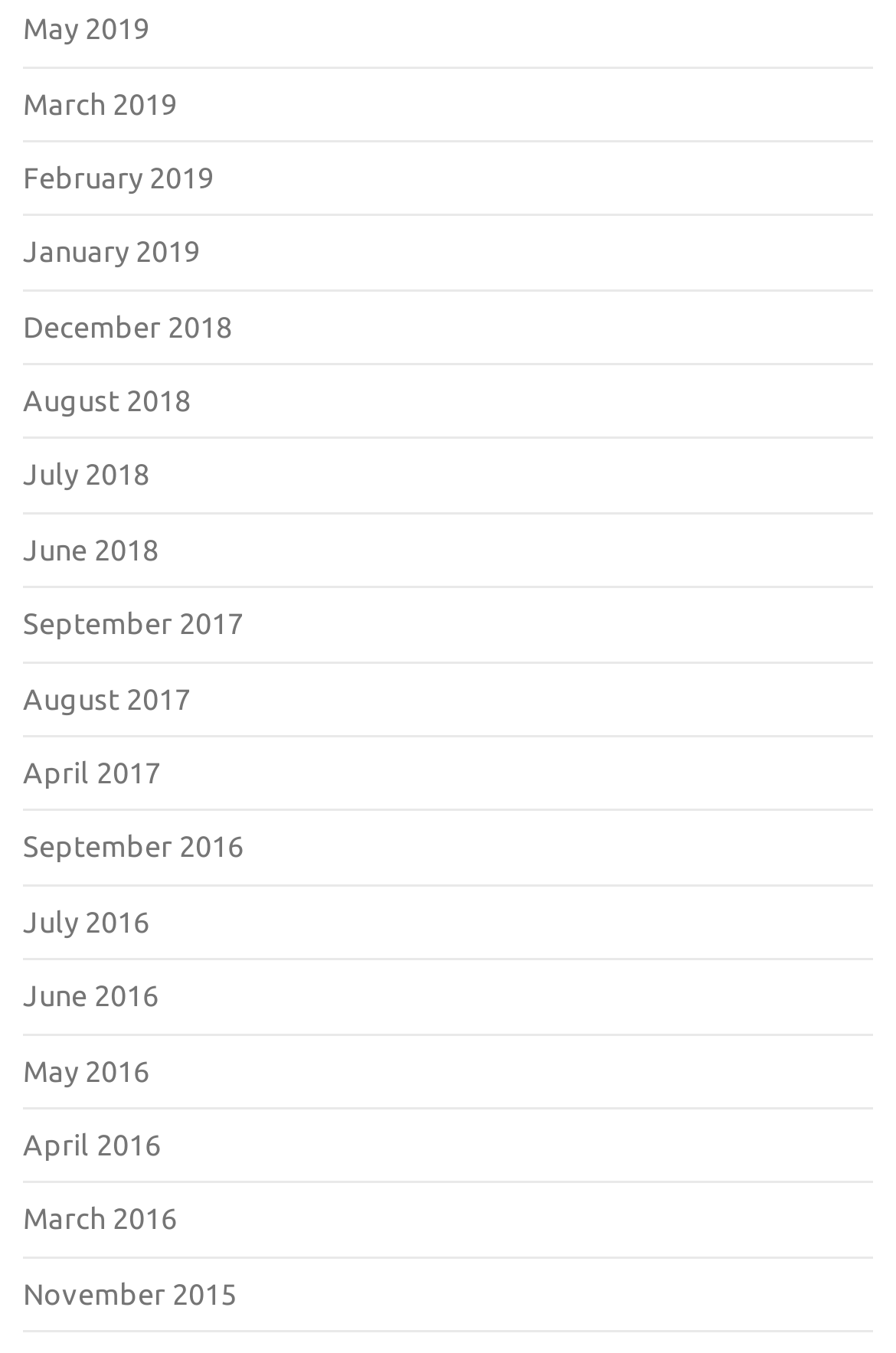Please determine the bounding box coordinates of the element to click in order to execute the following instruction: "view March 2019". The coordinates should be four float numbers between 0 and 1, specified as [left, top, right, bottom].

[0.026, 0.064, 0.197, 0.087]